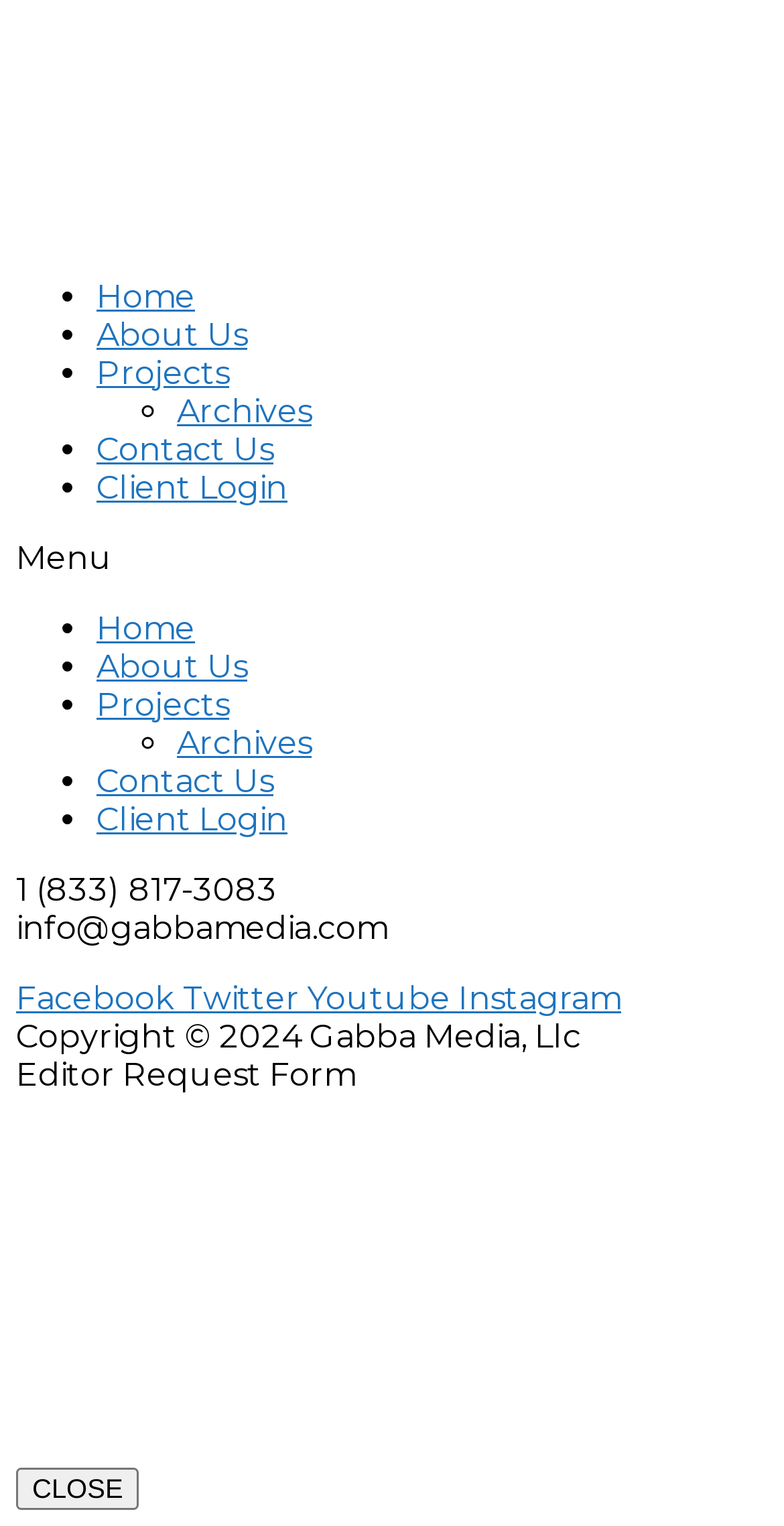Please identify the bounding box coordinates of the element's region that should be clicked to execute the following instruction: "View Sony computer data recovery services". The bounding box coordinates must be four float numbers between 0 and 1, i.e., [left, top, right, bottom].

None